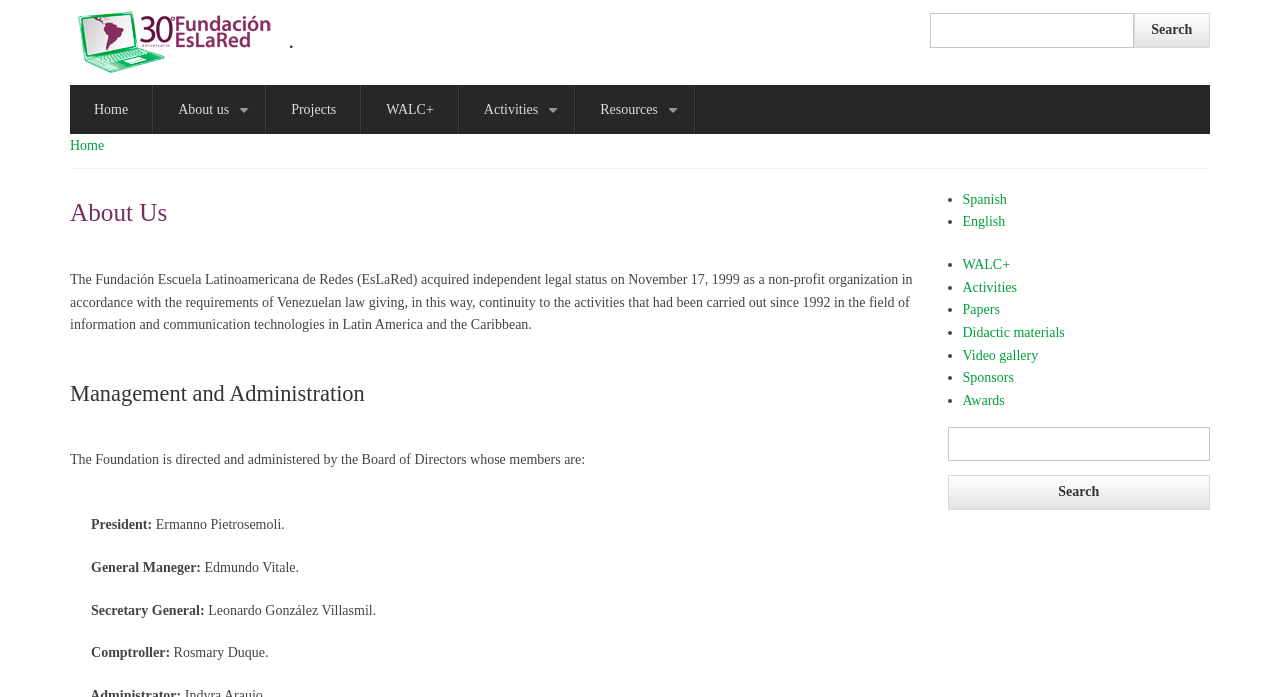Bounding box coordinates are specified in the format (top-left x, top-left y, bottom-right x, bottom-right y). All values are floating point numbers bounded between 0 and 1. Please provide the bounding box coordinate of the region this sentence describes: Didactic materials

[0.752, 0.466, 0.832, 0.488]